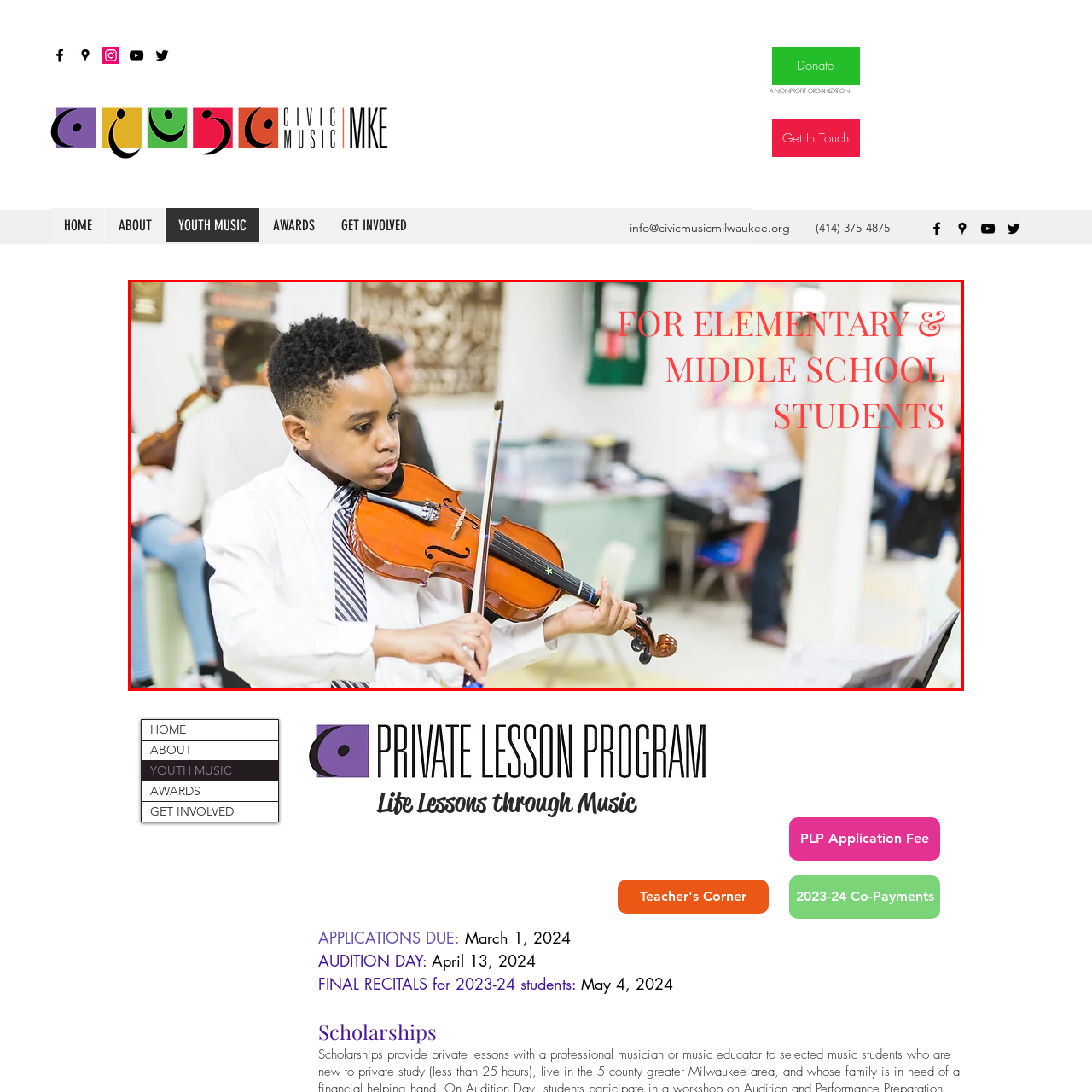What age group is the program aimed at?
Pay attention to the image within the red bounding box and answer using just one word or a concise phrase.

Elementary and middle school students